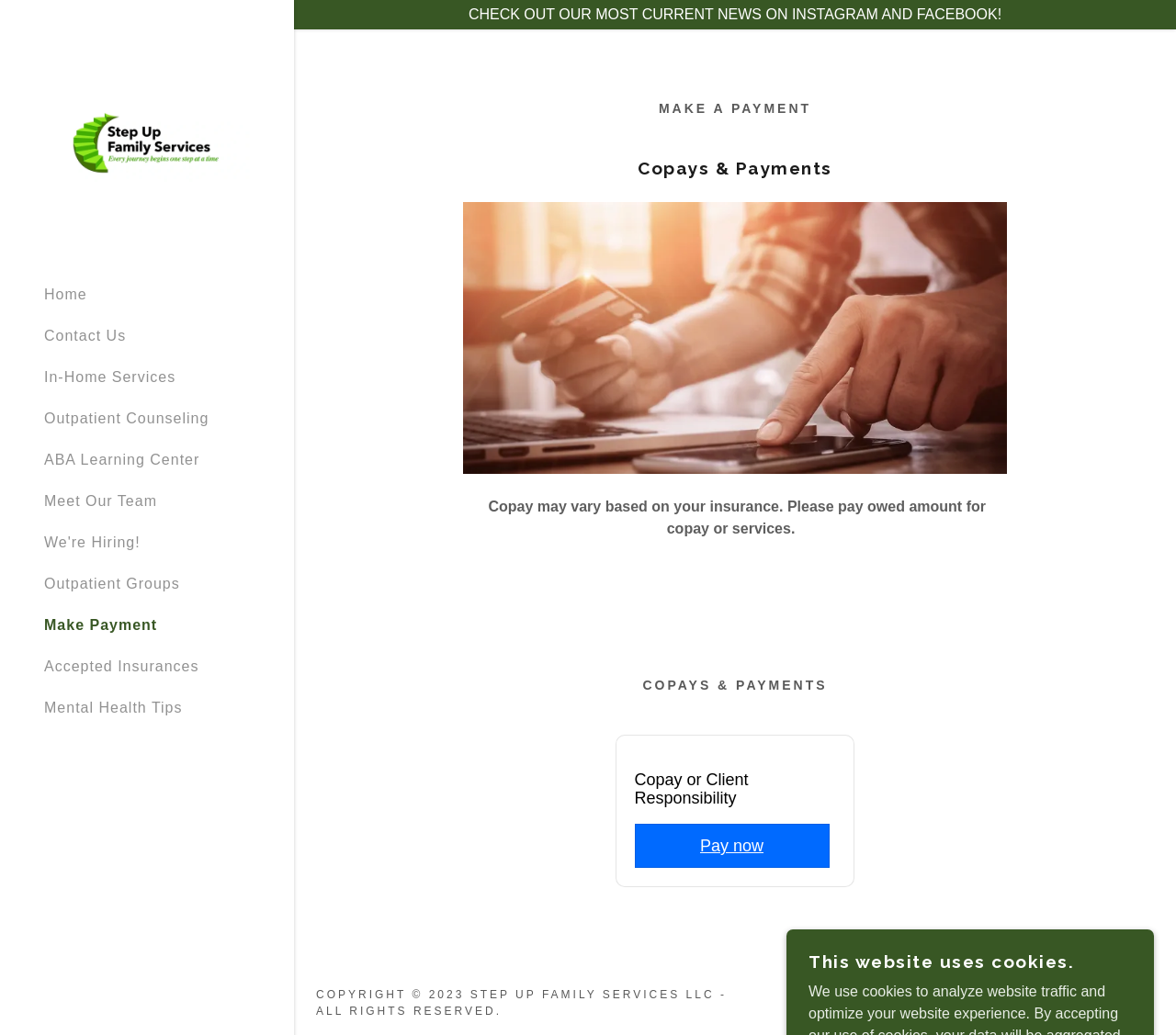Identify the bounding box for the described UI element. Provide the coordinates in (top-left x, top-left y, bottom-right x, bottom-right y) format with values ranging from 0 to 1: ABA Learning Center

[0.038, 0.436, 0.17, 0.451]